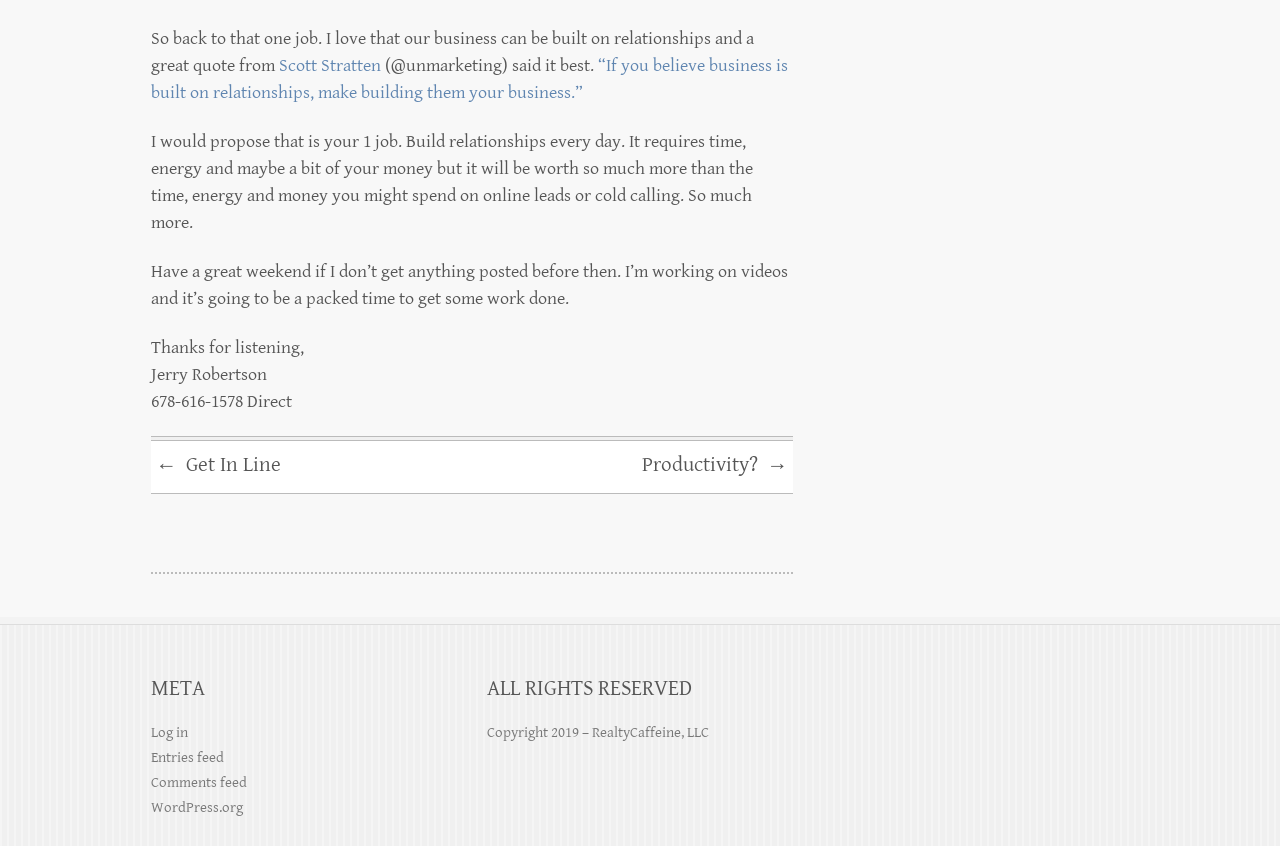What is the link text above the separator?
Please respond to the question with a detailed and thorough explanation.

I found the link text by analyzing the link element with ID 254, which contains the text '← Get In Line' and is located above the separator element with ID 65.